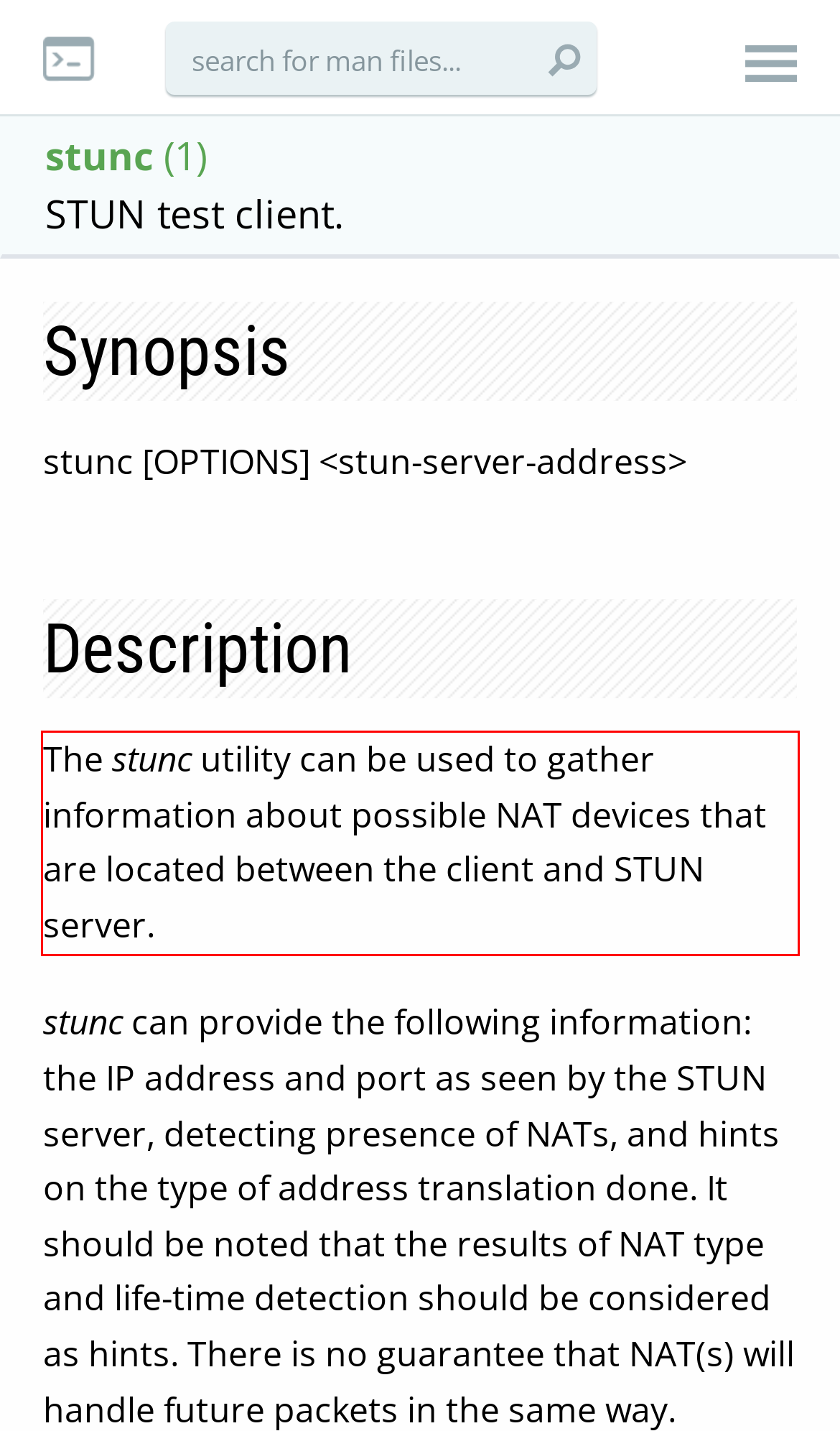Please identify and extract the text content from the UI element encased in a red bounding box on the provided webpage screenshot.

The stunc utility can be used to gather information about possible NAT devices that are located between the client and STUN server.